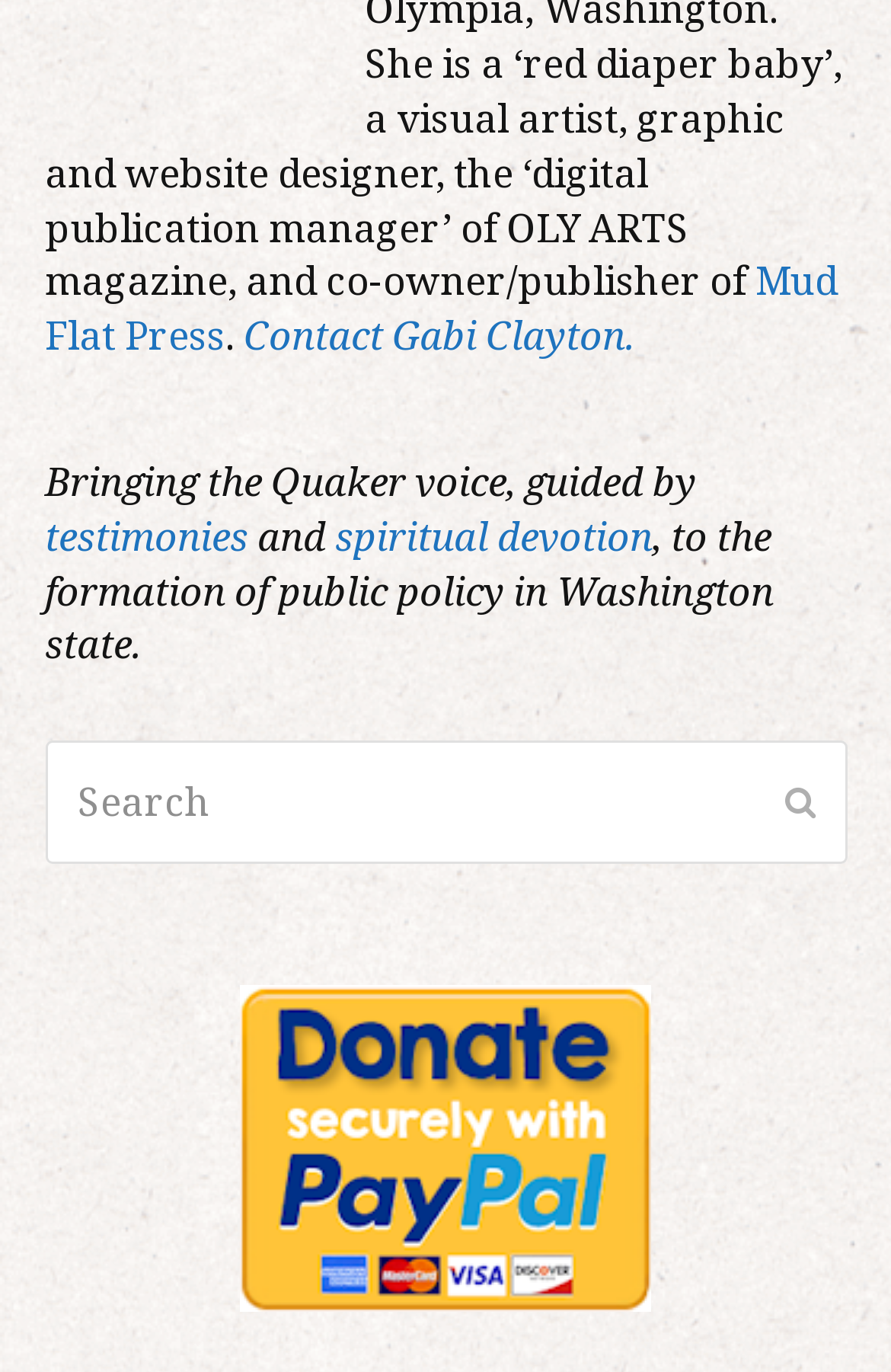What is the purpose of the search bar?
Using the image as a reference, deliver a detailed and thorough answer to the question.

The search bar is located in the middle of the webpage, and it has a label 'Search' and a submit button. This suggests that the purpose of the search bar is to allow users to search for specific content within the website.